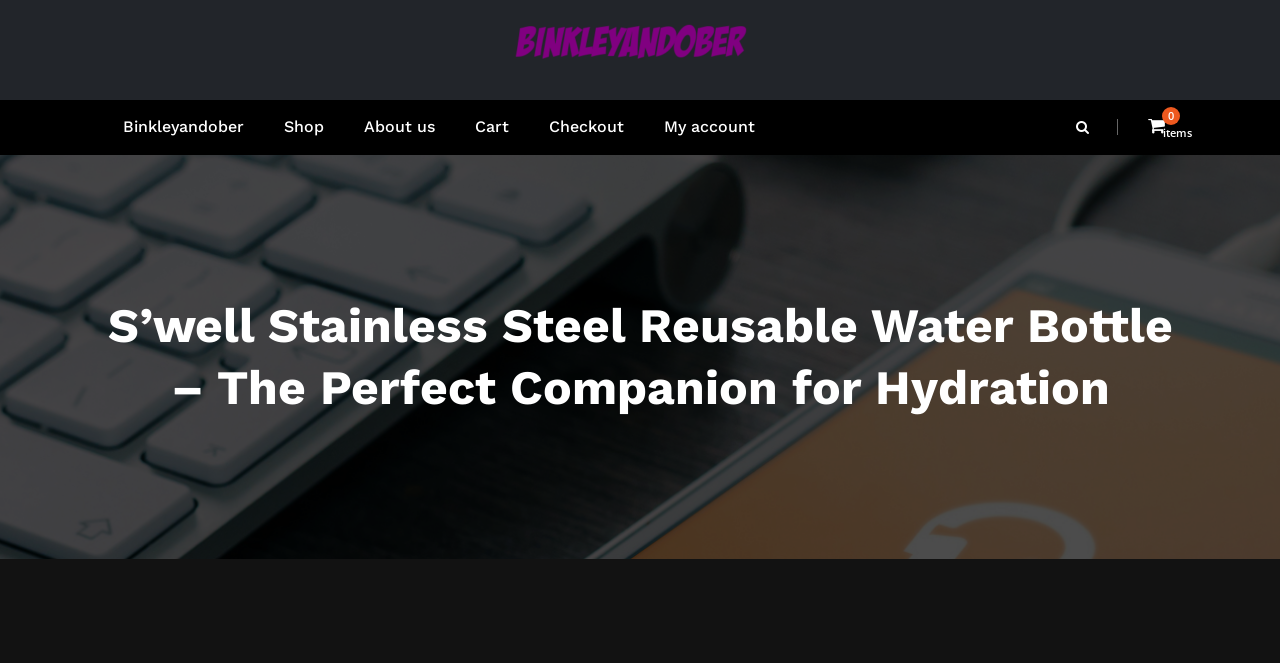Please indicate the bounding box coordinates for the clickable area to complete the following task: "learn about us". The coordinates should be specified as four float numbers between 0 and 1, i.e., [left, top, right, bottom].

[0.269, 0.151, 0.355, 0.233]